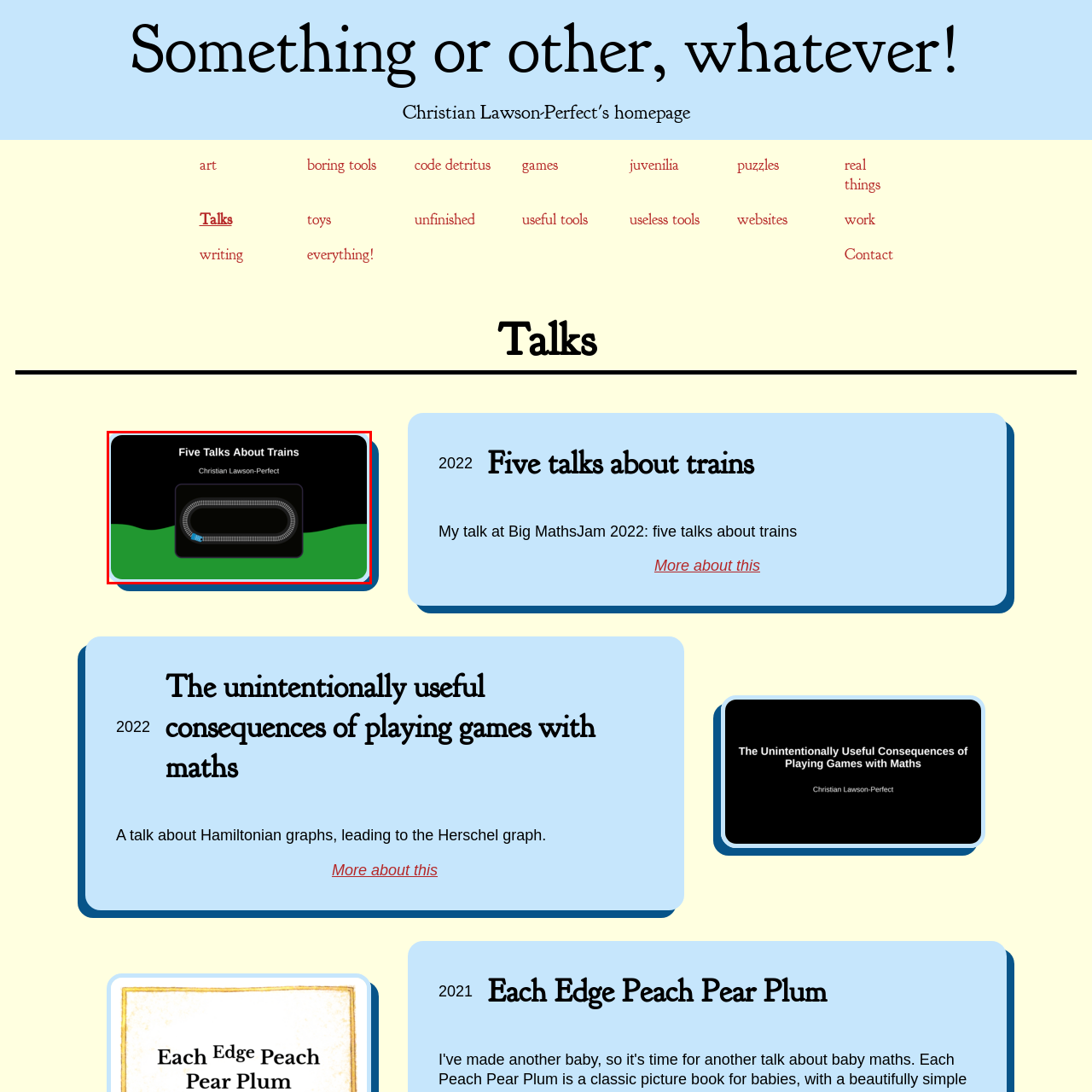Analyze the content inside the red-marked area, What is the color of the small train? Answer using only one word or a concise phrase.

Blue